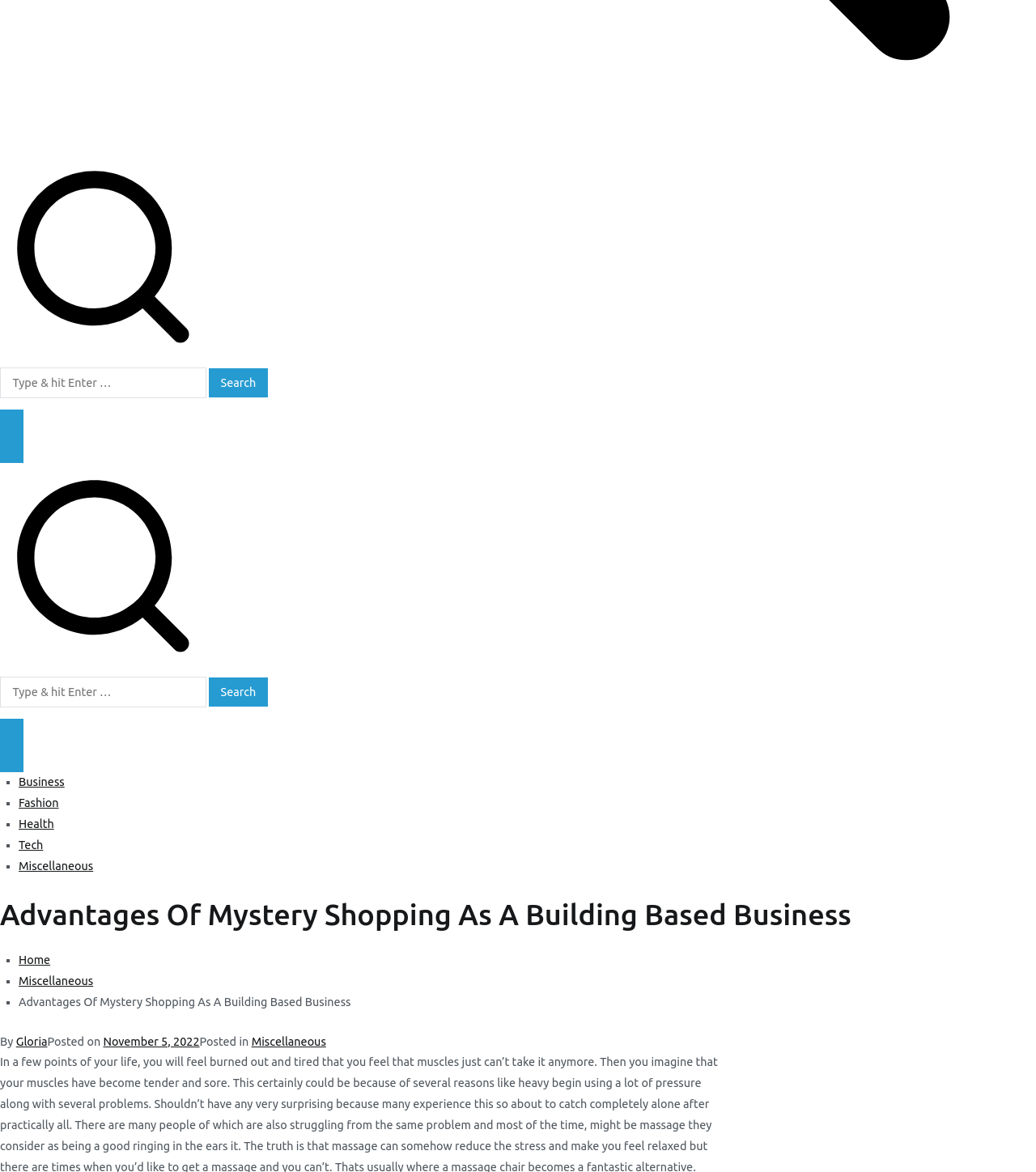Determine the bounding box coordinates of the clickable element to complete this instruction: "Search for something". Provide the coordinates in the format of four float numbers between 0 and 1, [left, top, right, bottom].

[0.0, 0.313, 0.199, 0.34]